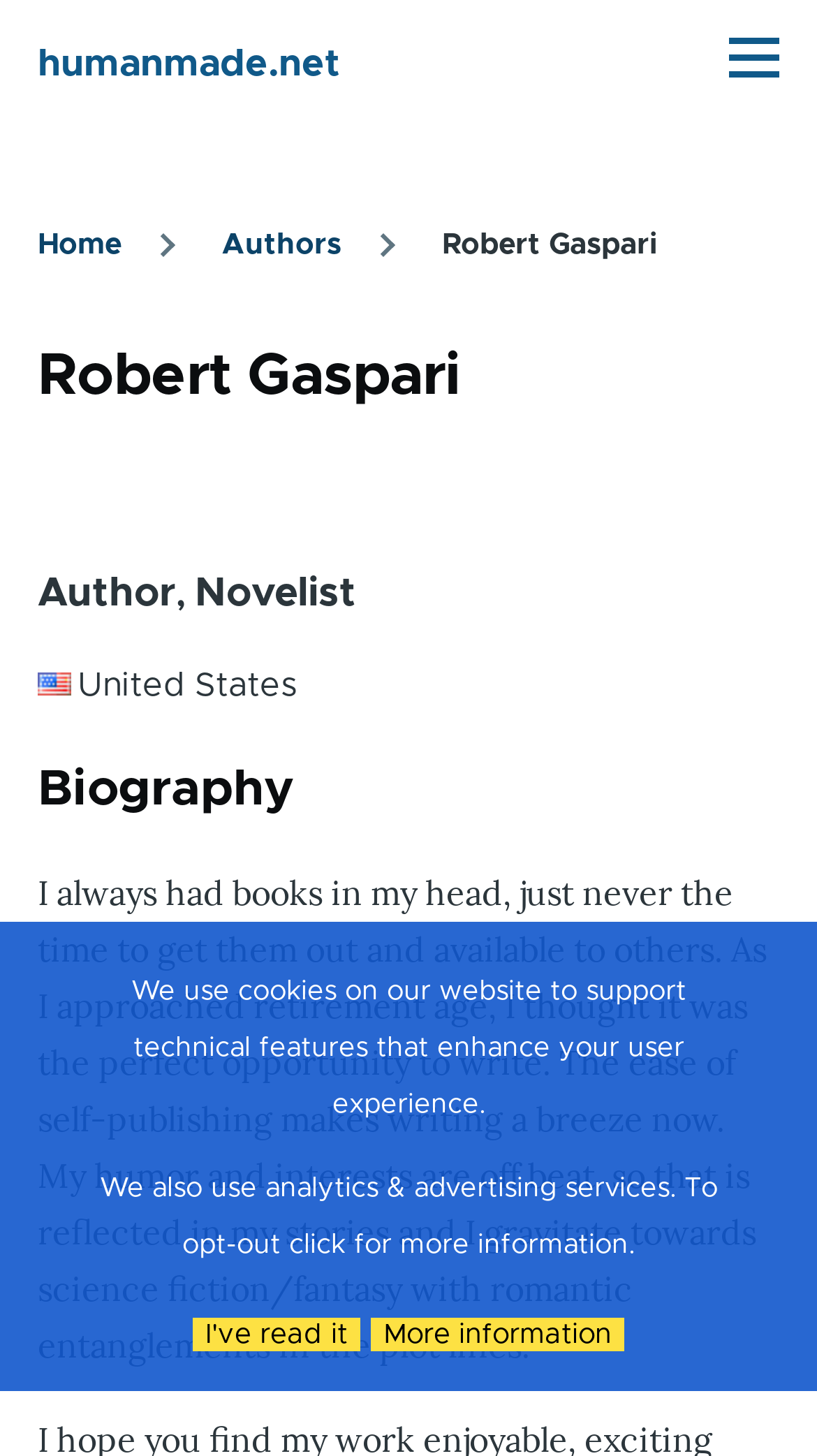Based on the element description: "I've read it", identify the UI element and provide its bounding box coordinates. Use four float numbers between 0 and 1, [left, top, right, bottom].

[0.236, 0.905, 0.441, 0.928]